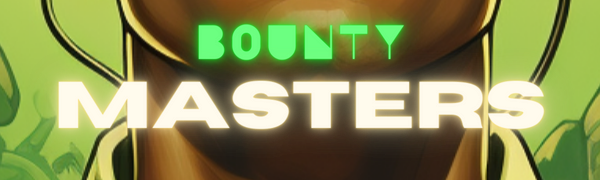Please answer the following question using a single word or phrase: 
What is the background color scheme?

Rich yellows and greens